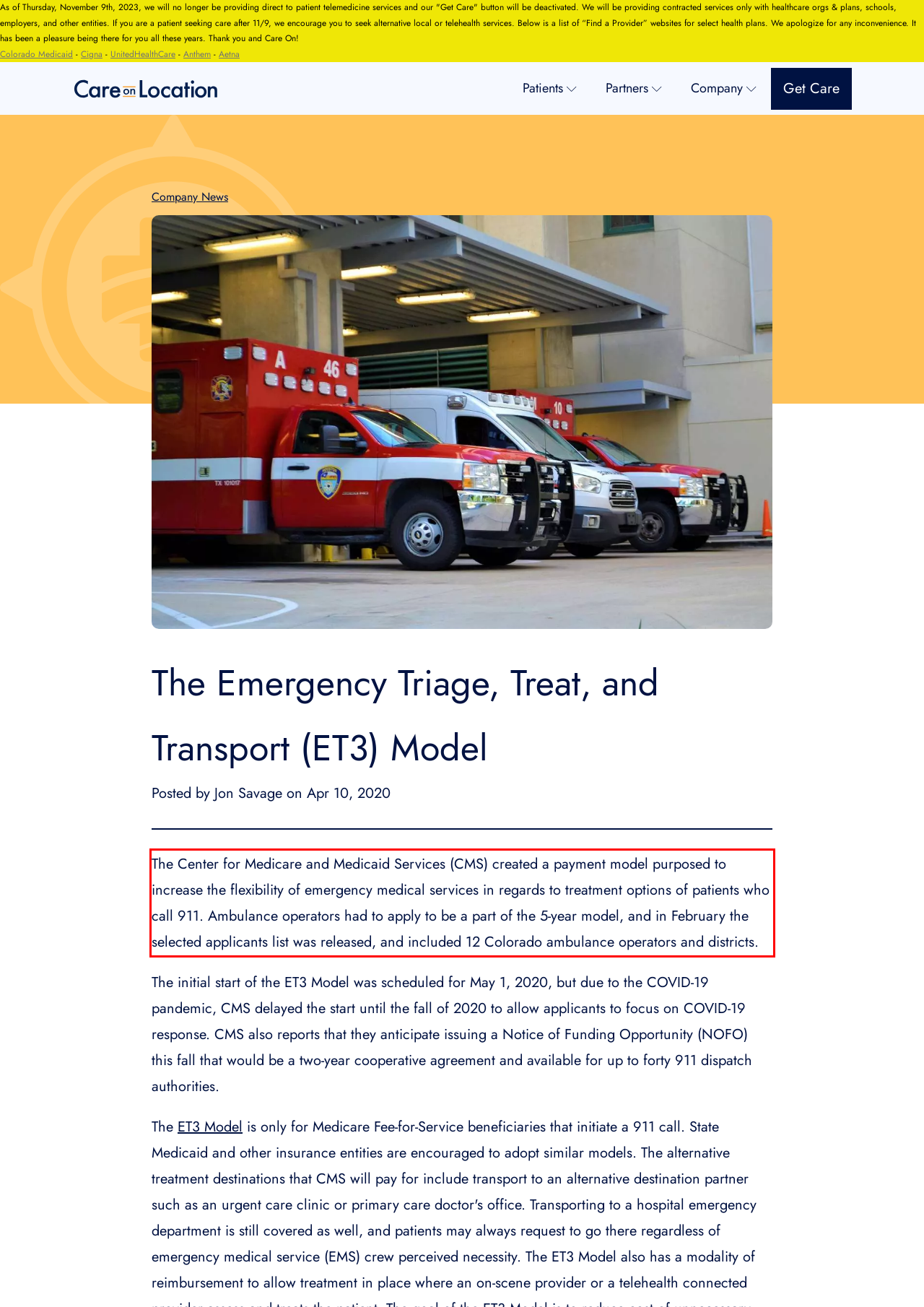Within the provided webpage screenshot, find the red rectangle bounding box and perform OCR to obtain the text content.

The Center for Medicare and Medicaid Services (CMS) created a payment model purposed to increase the flexibility of emergency medical services in regards to treatment options of patients who call 911. Ambulance operators had to apply to be a part of the 5-year model, and in February the selected applicants list was released, and included 12 Colorado ambulance operators and districts.